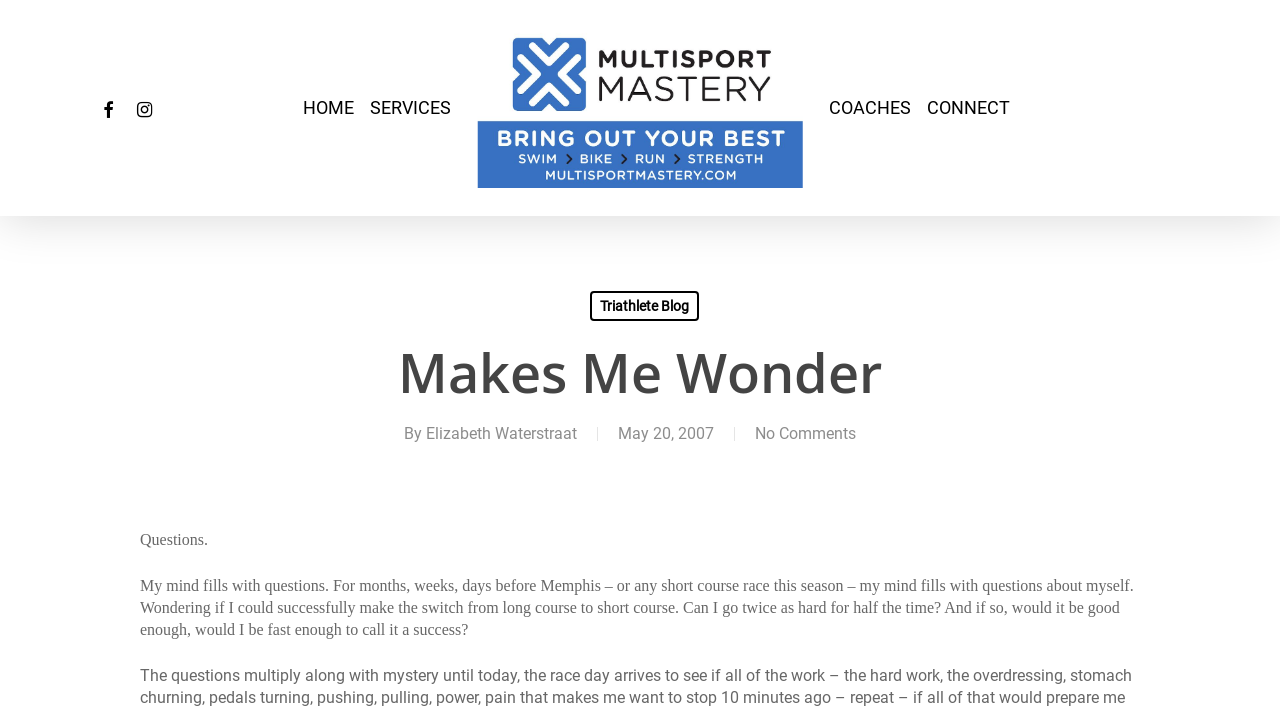Please determine the bounding box coordinates of the element to click in order to execute the following instruction: "Click on UJT UPDATE FOR 06/08/2024". The coordinates should be four float numbers between 0 and 1, specified as [left, top, right, bottom].

None